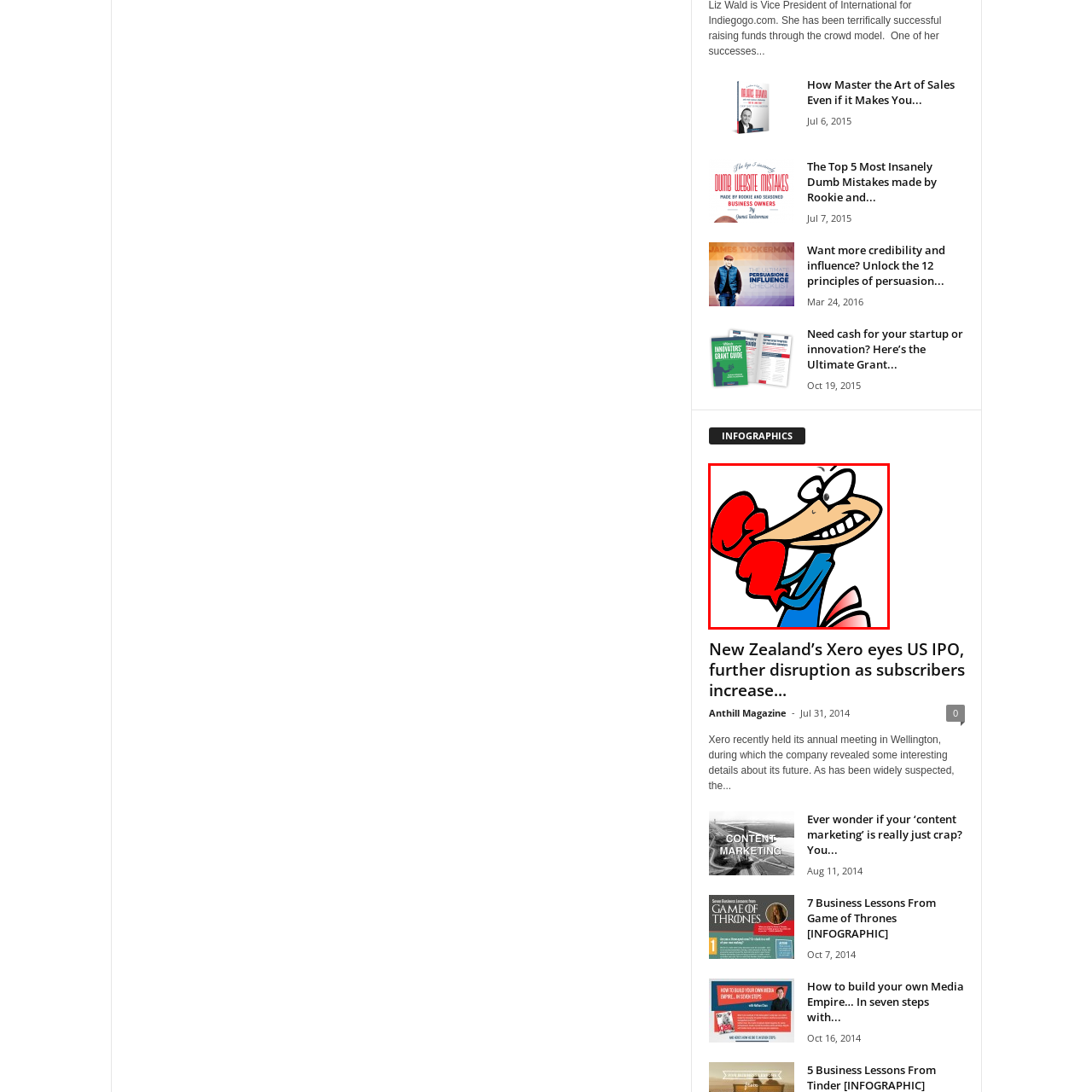What is the primary color of the shrimp's body?
Carefully examine the image within the red bounding box and provide a comprehensive answer based on what you observe.

The caption describes the shrimp's body as primarily blue, which serves as a contrasting color to the bright red boxing gloves, adding to the overall playful and humorous tone of the image.